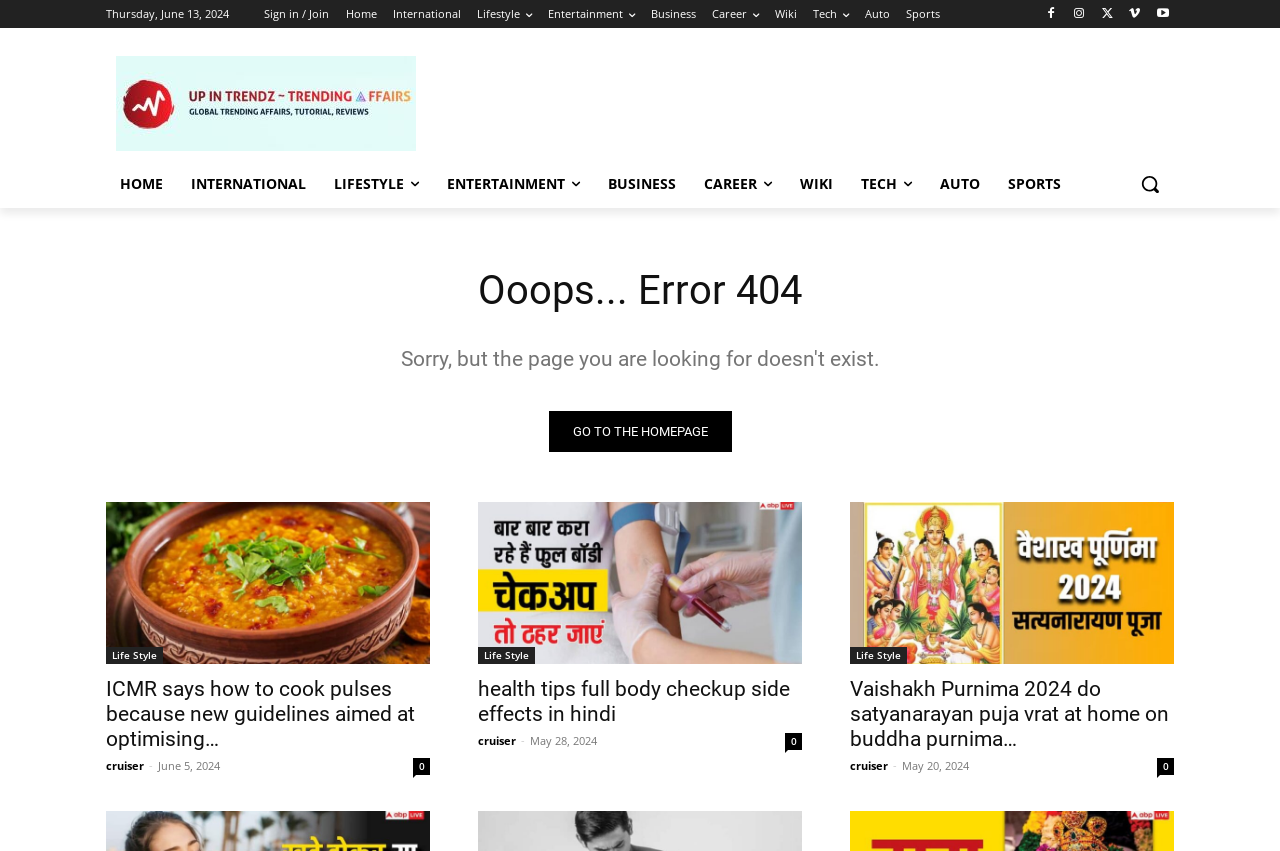Give a short answer to this question using one word or a phrase:
What is the title of the first article on the webpage?

ICMR says how to cook pulses because new guidelines aimed at optimising…